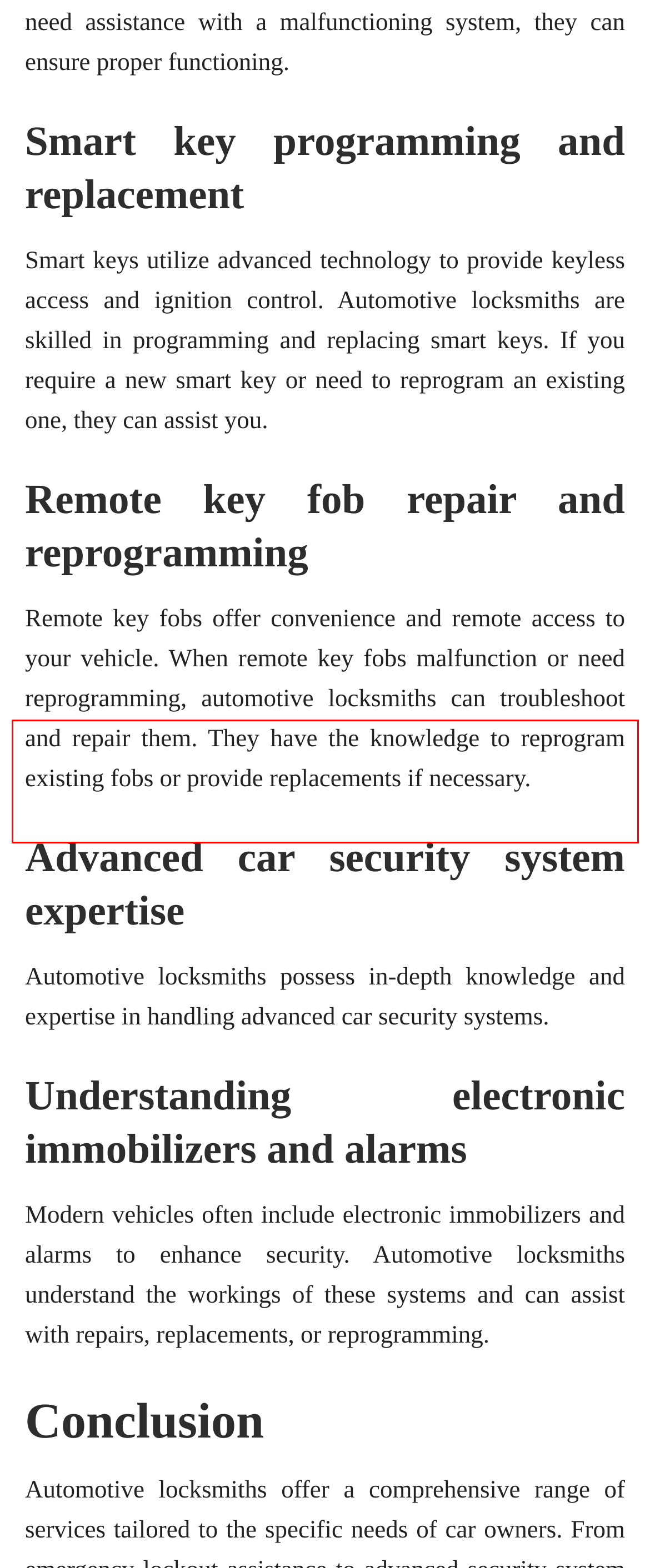Examine the screenshot of the webpage, locate the red bounding box, and perform OCR to extract the text contained within it.

My name is GUSTAVO HALPERIN and I am the owner of www.fastestmotorcycle.org I post articles about motorcycles that help you to buy a good bike.